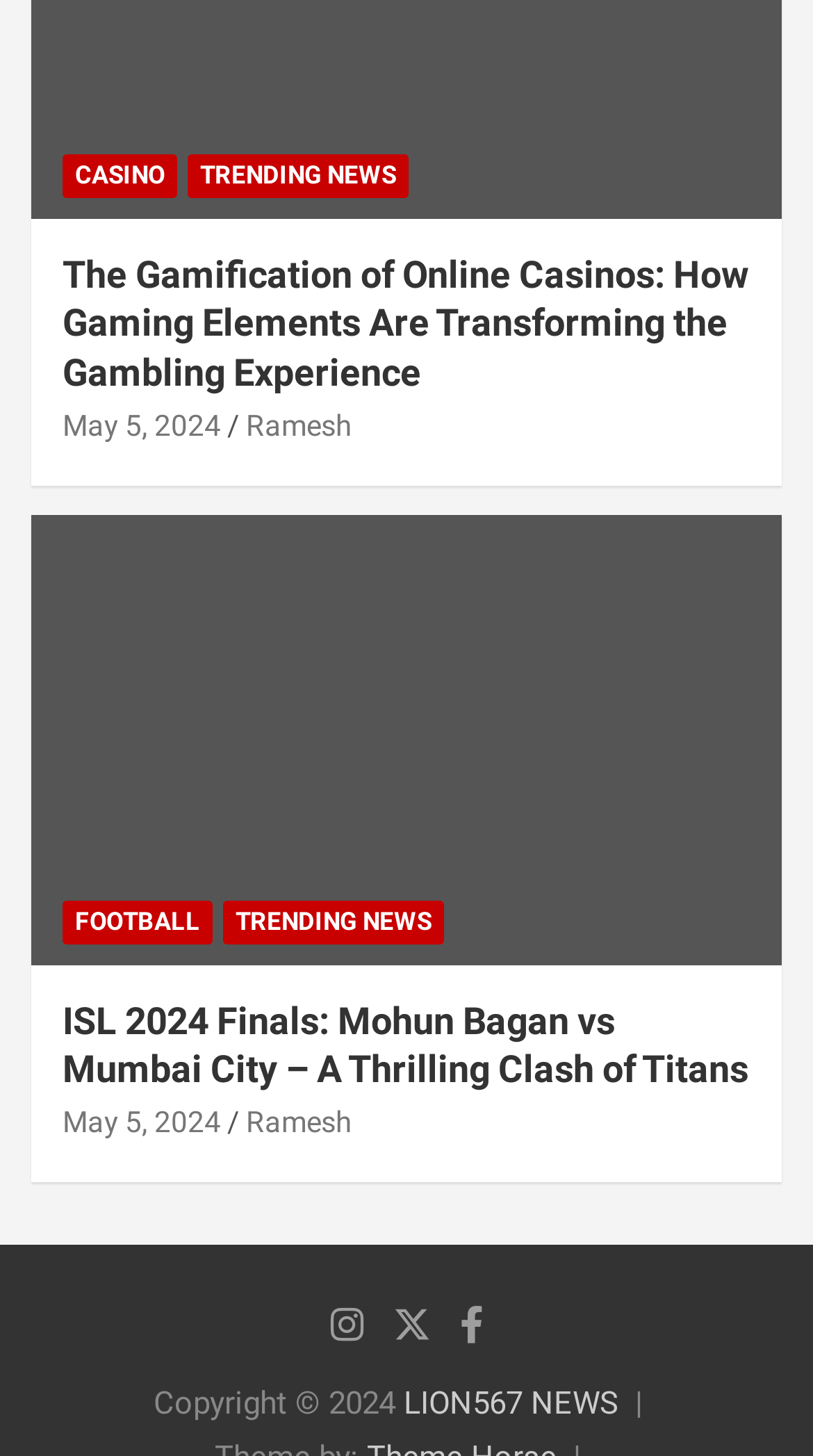Locate the bounding box of the UI element defined by this description: "May 5, 2024". The coordinates should be given as four float numbers between 0 and 1, formatted as [left, top, right, bottom].

[0.077, 0.76, 0.272, 0.782]